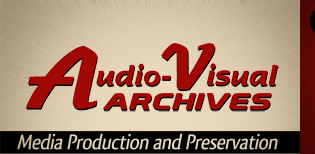What is the font style of 'ARCHIVES'? Refer to the image and provide a one-word or short phrase answer.

bold capital letters